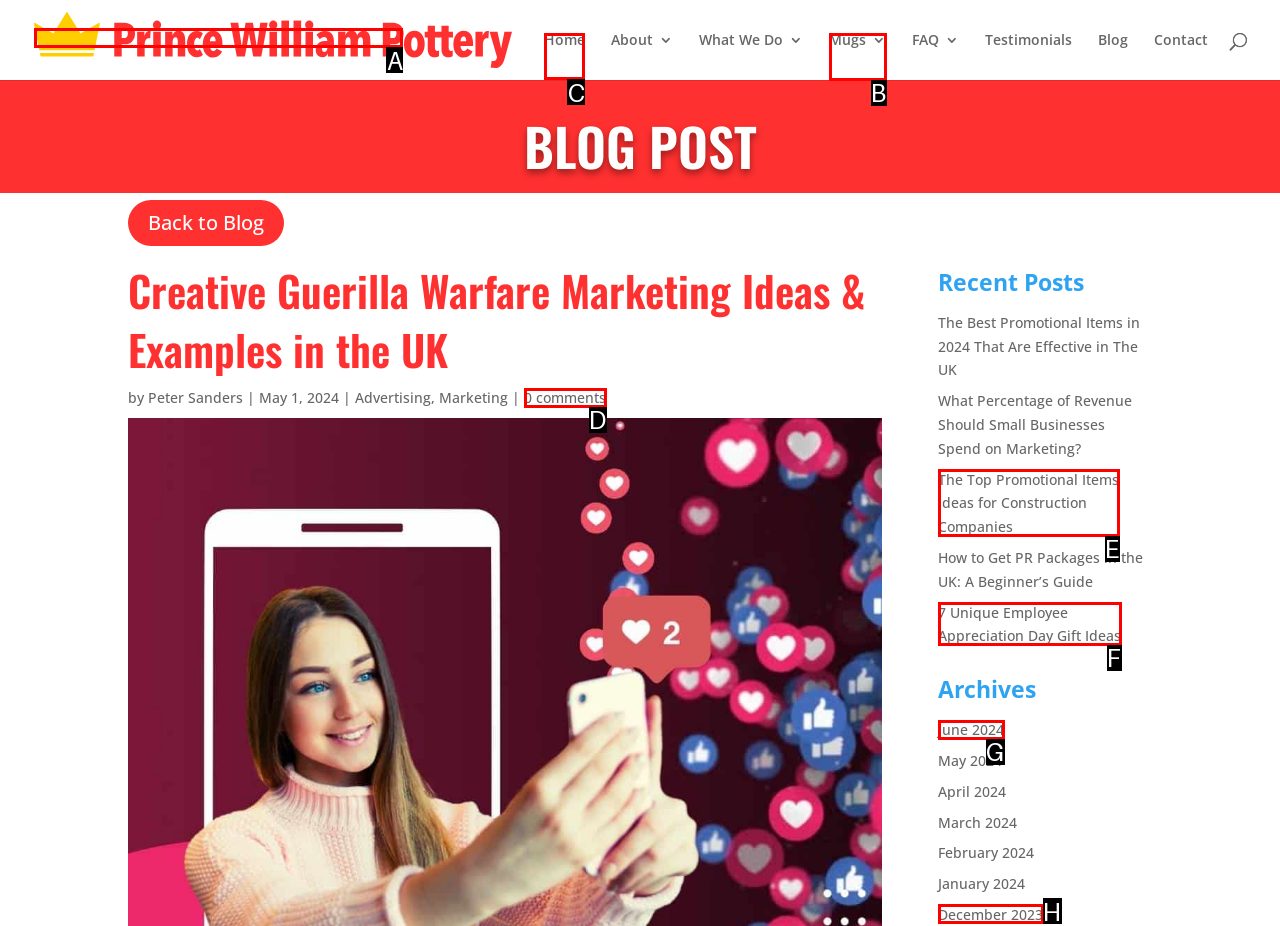Specify which UI element should be clicked to accomplish the task: go to home page. Answer with the letter of the correct choice.

C